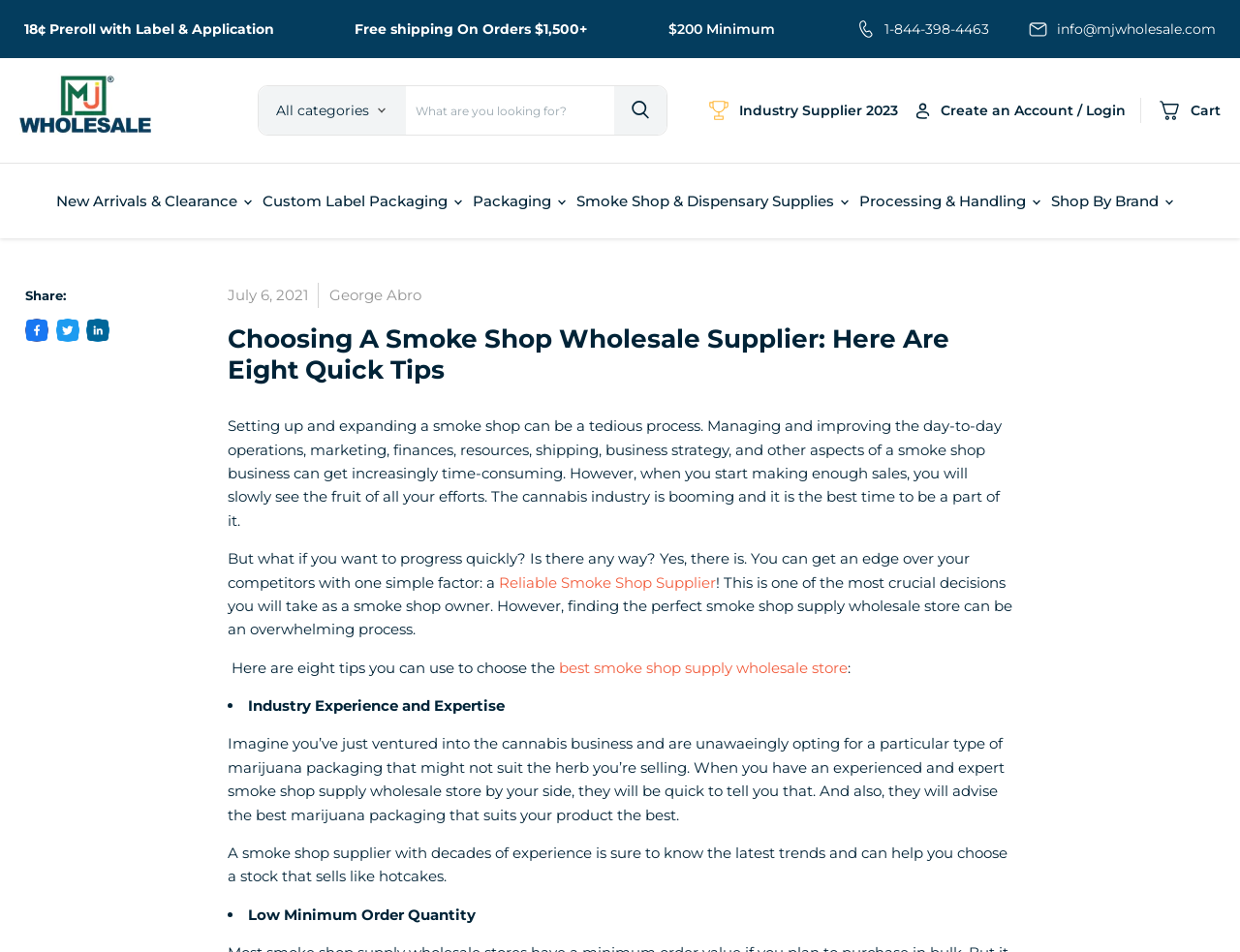Pinpoint the bounding box coordinates of the area that must be clicked to complete this instruction: "Search for products".

[0.208, 0.09, 0.538, 0.142]